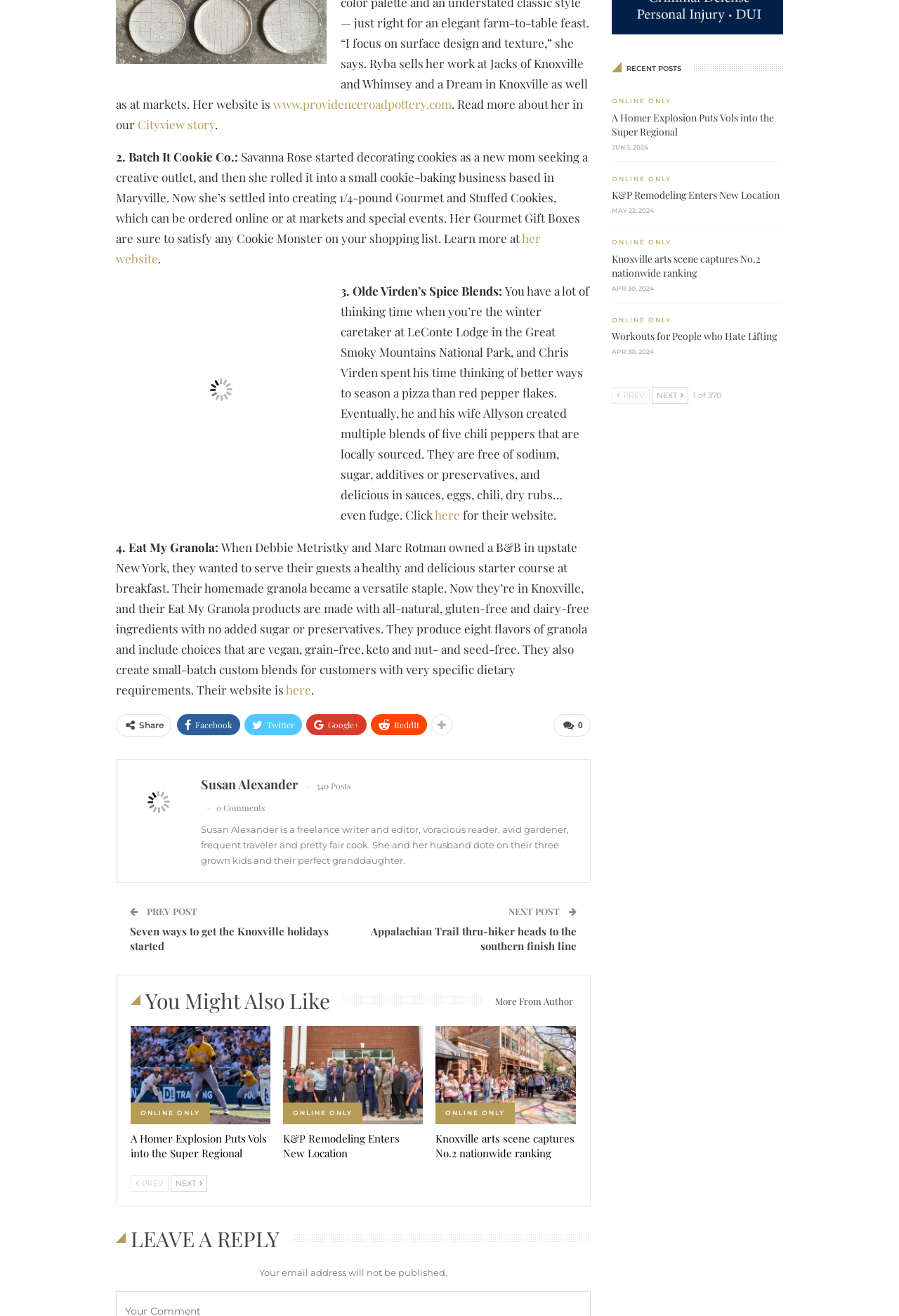Respond with a single word or phrase to the following question:
What is the name of the spice blend business?

Olde Virden’s Spice Blends